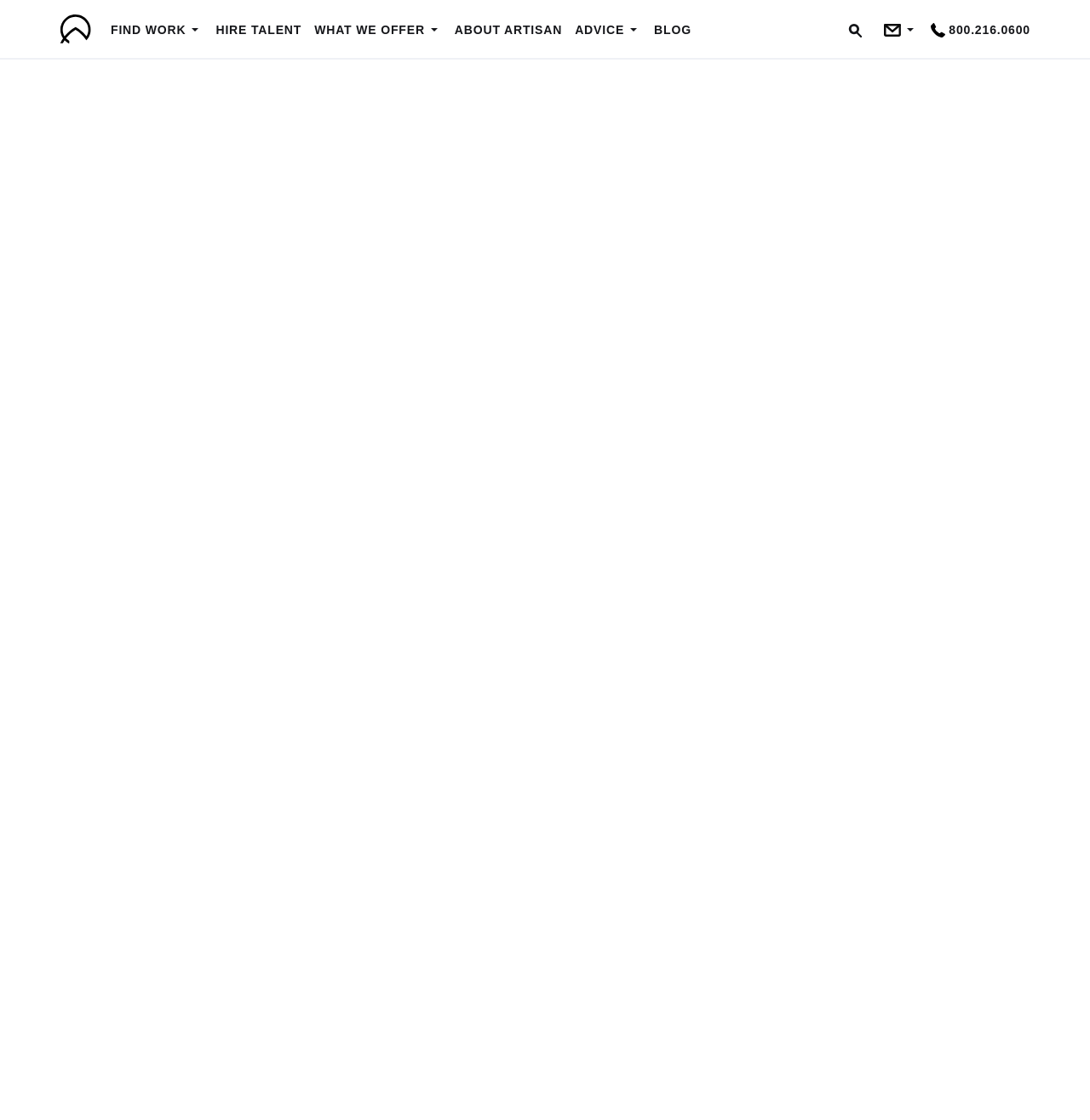Provide a thorough and detailed response to the question by examining the image: 
What cities are listed as job locations?

The cities listed as job locations can be found in the middle of the webpage, where there are multiple links with city names such as 'Atlanta, GA', 'Austin, TX', 'Boston, MA', and many others. These links are arranged in a grid pattern and have coordinates ranging from [0.289, 0.11, 0.425, 0.122] to [0.783, 0.479, 0.962, 0.5].